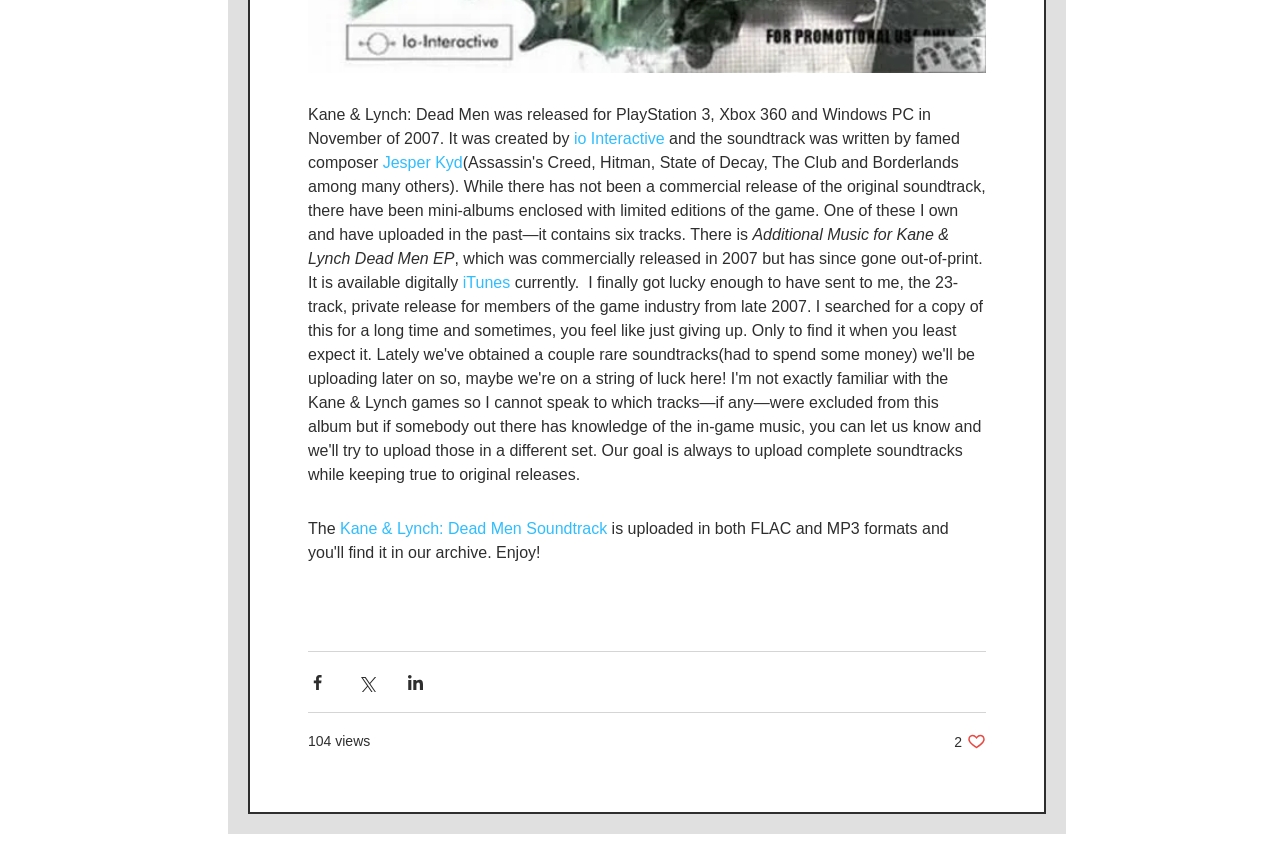Look at the image and give a detailed response to the following question: What is the name of the game industry company that created Kane & Lynch: Dead Men?

The answer can be found in the first paragraph of the webpage, where it is mentioned that 'Kane & Lynch: Dead Men was created by io Interactive'.